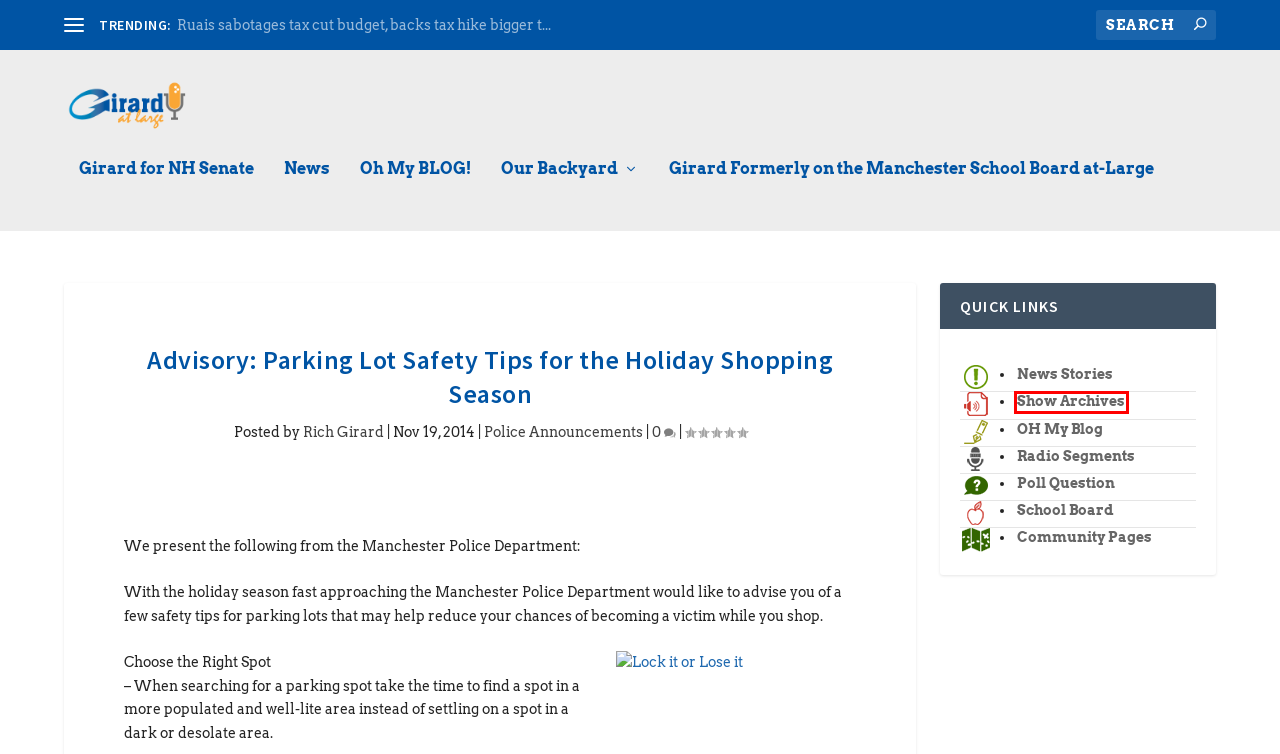Examine the screenshot of a webpage with a red bounding box around a UI element. Select the most accurate webpage description that corresponds to the new page after clicking the highlighted element. Here are the choices:
A. Police Announcements | Girard At Large
B. Poll Question | Girard At Large
C. Girard for NH Senate | District 20 - Manchester, NH
D. Radio | Girard At Large
E. Greater Manchester Community Pages | Girard At Large
F. Rich Girard | Girard At Large
G. Girard At Large | Greater Manchester, NH
H. Oh My BLOG! | Girard At Large

D